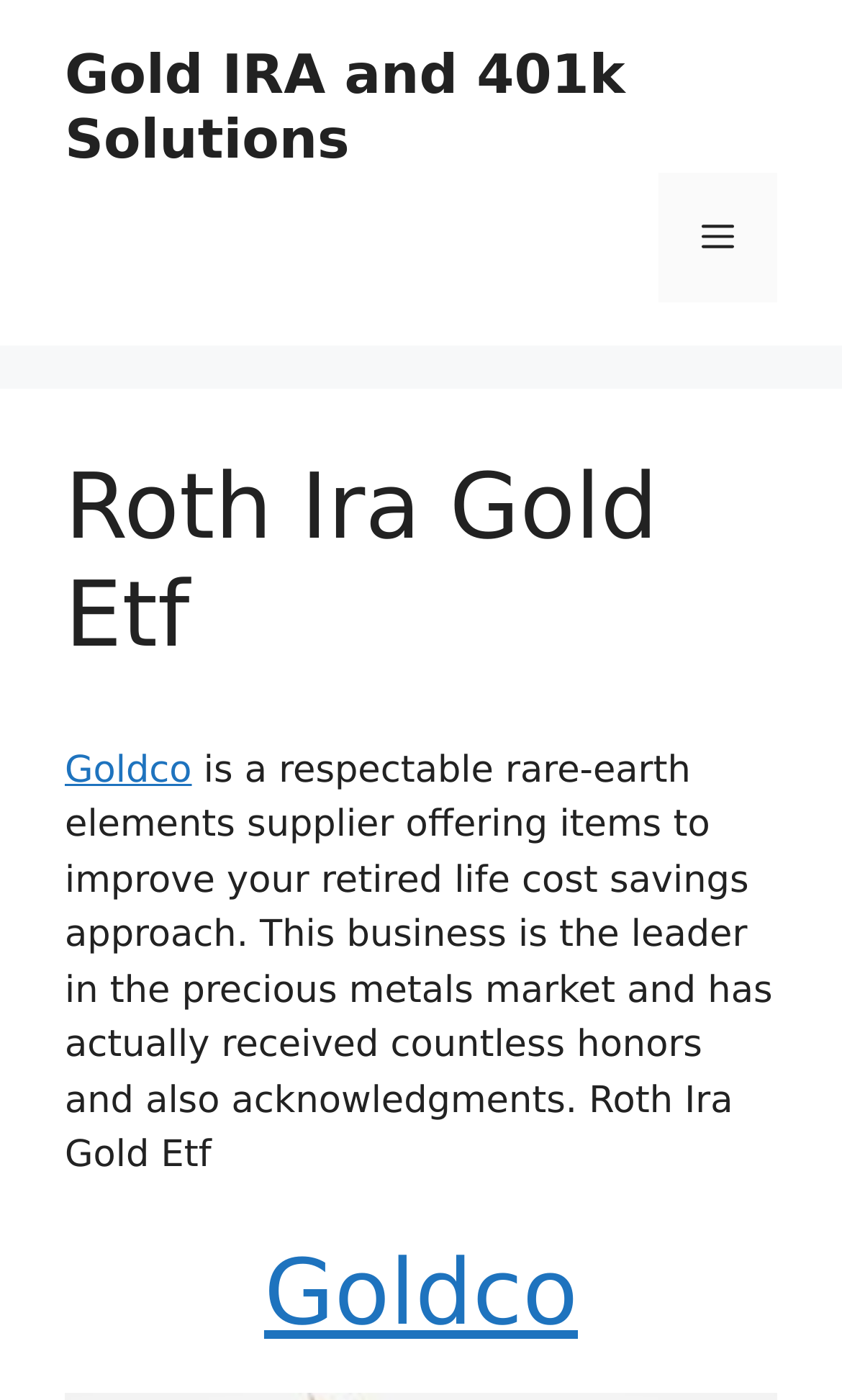Carefully observe the image and respond to the question with a detailed answer:
What is the name of the company mentioned on this webpage?

The company name 'Goldco' is mentioned multiple times on this webpage, including in the link 'Goldco' and the StaticText 'Goldco is a respectable rare-earth elements supplier...'.